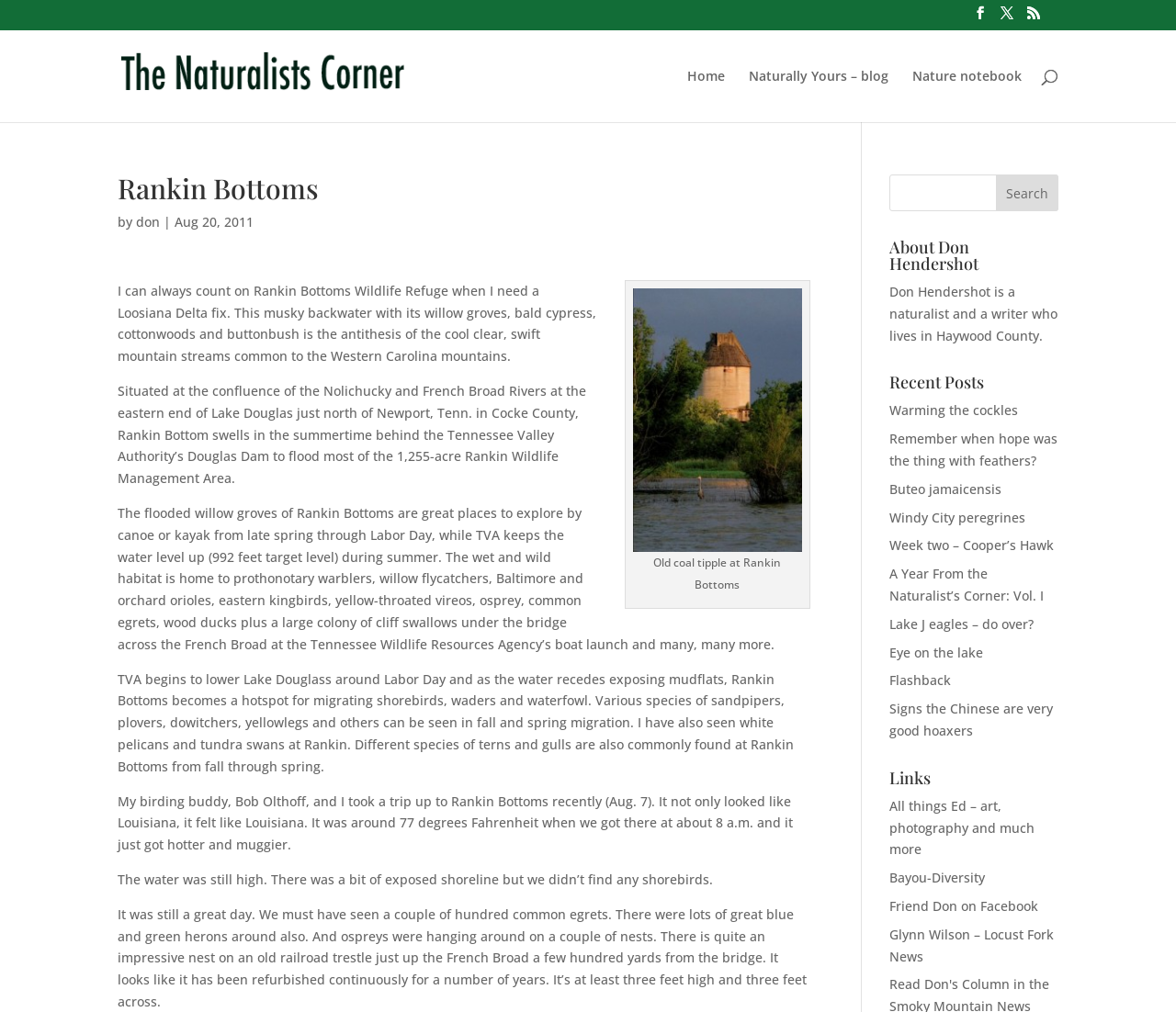Provide a one-word or one-phrase answer to the question:
What type of birds can be seen in fall and spring migration at Rankin Bottoms?

Shorebirds, waders, and waterfowl